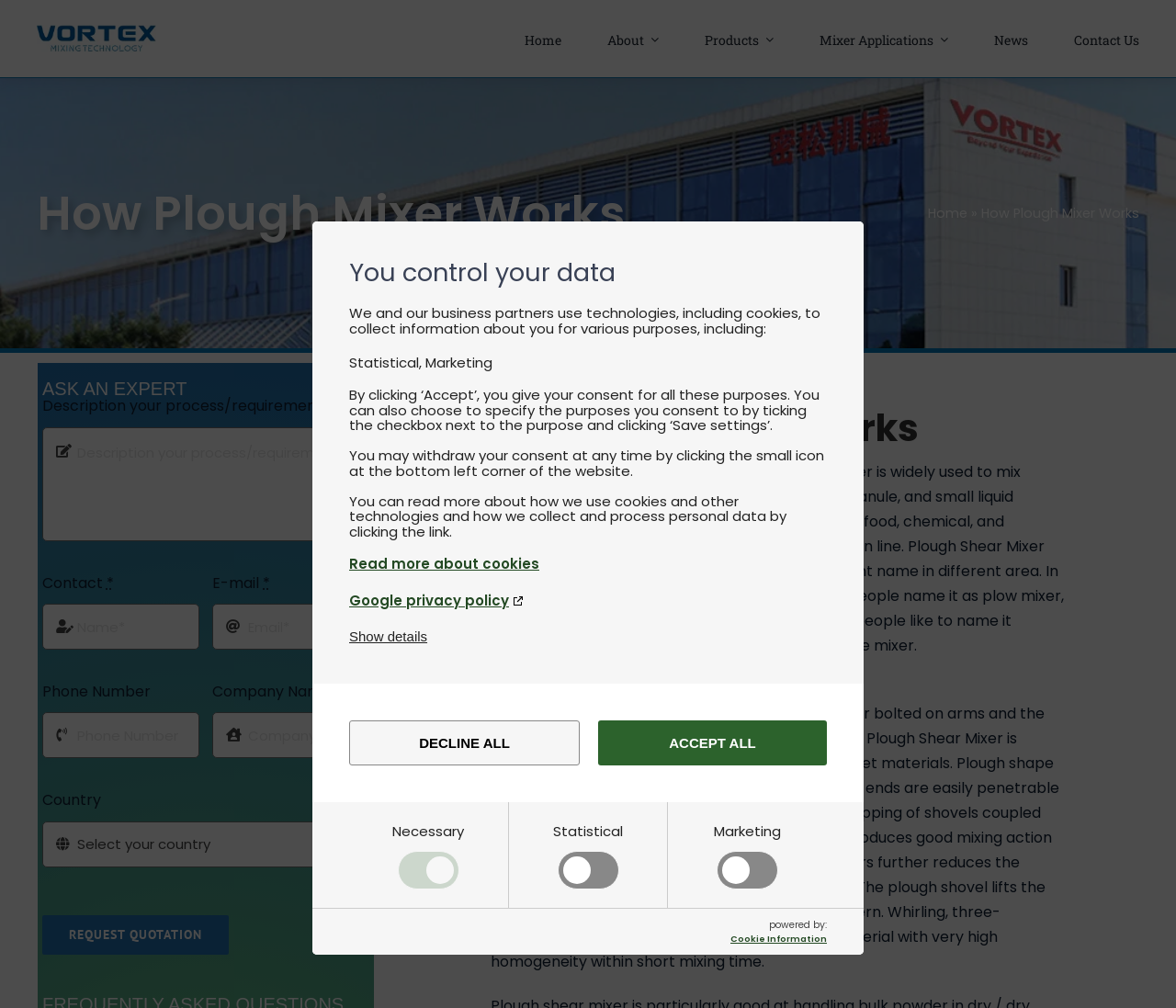Please determine the bounding box coordinates, formatted as (top-left x, top-left y, bottom-right x, bottom-right y), with all values as floating point numbers between 0 and 1. Identify the bounding box of the region described as: Chairman

None